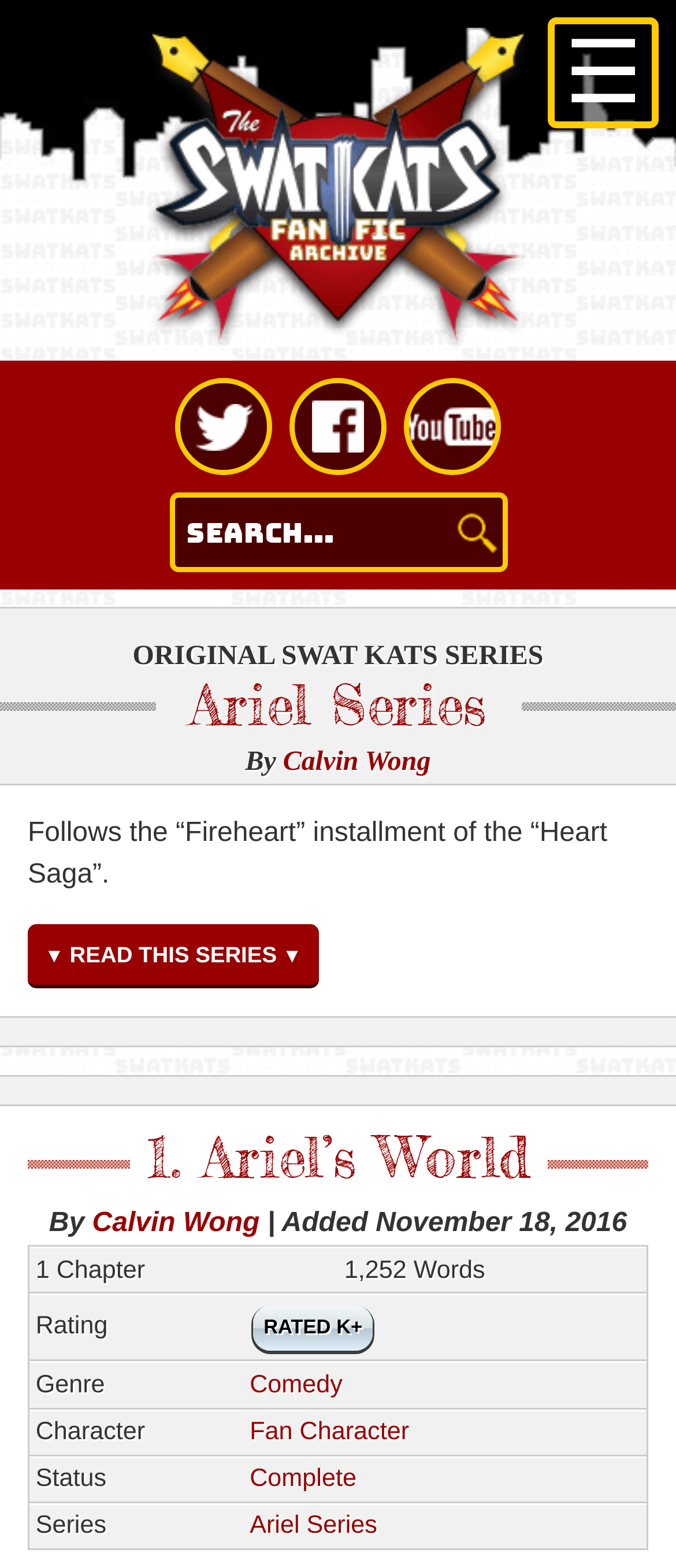Locate the bounding box coordinates of the region to be clicked to comply with the following instruction: "View chapter 1". The coordinates must be four float numbers between 0 and 1, in the form [left, top, right, bottom].

[0.217, 0.717, 0.783, 0.76]